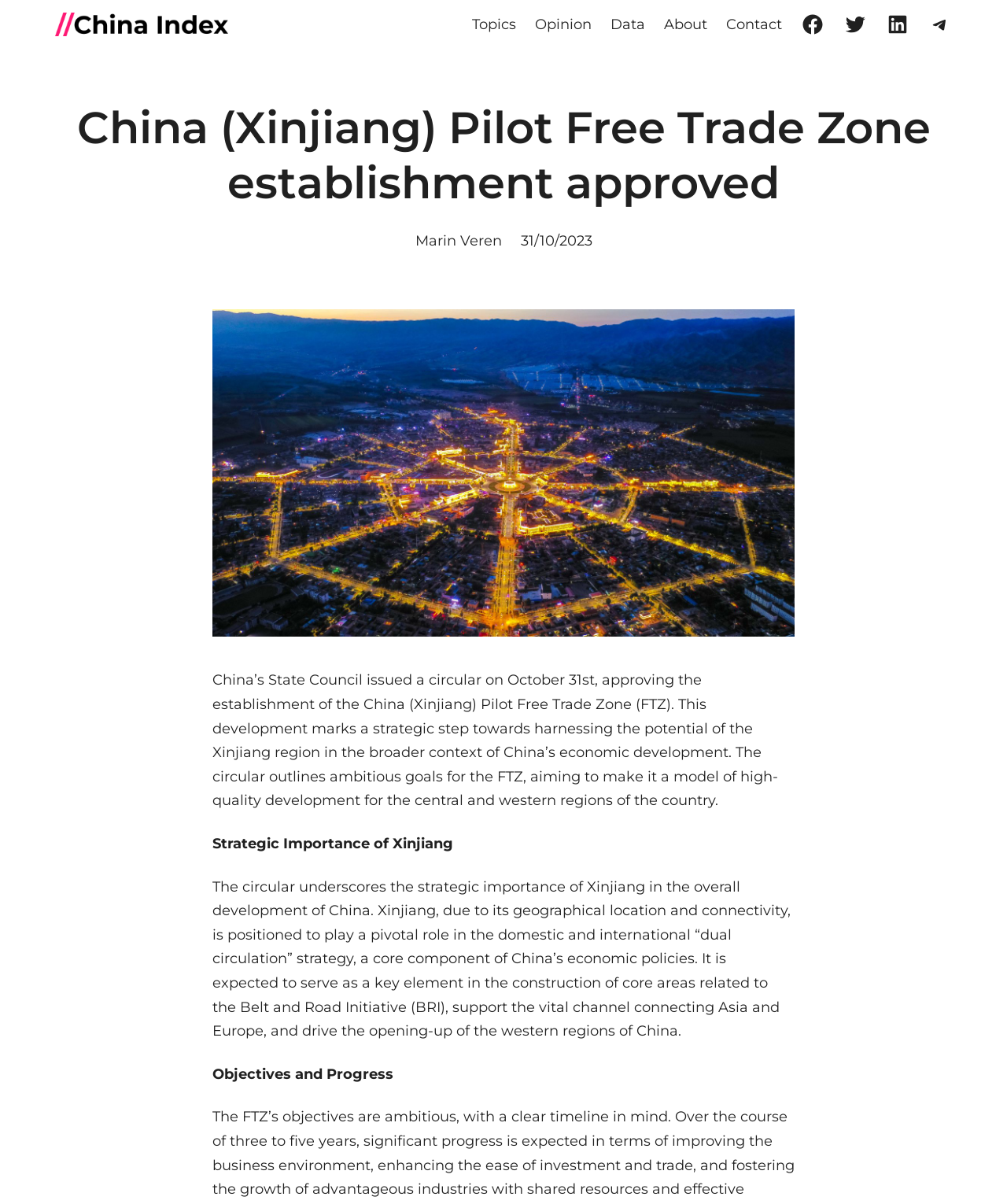Identify the bounding box coordinates of the section that should be clicked to achieve the task described: "View China Index on Telegram".

[0.922, 0.011, 0.945, 0.03]